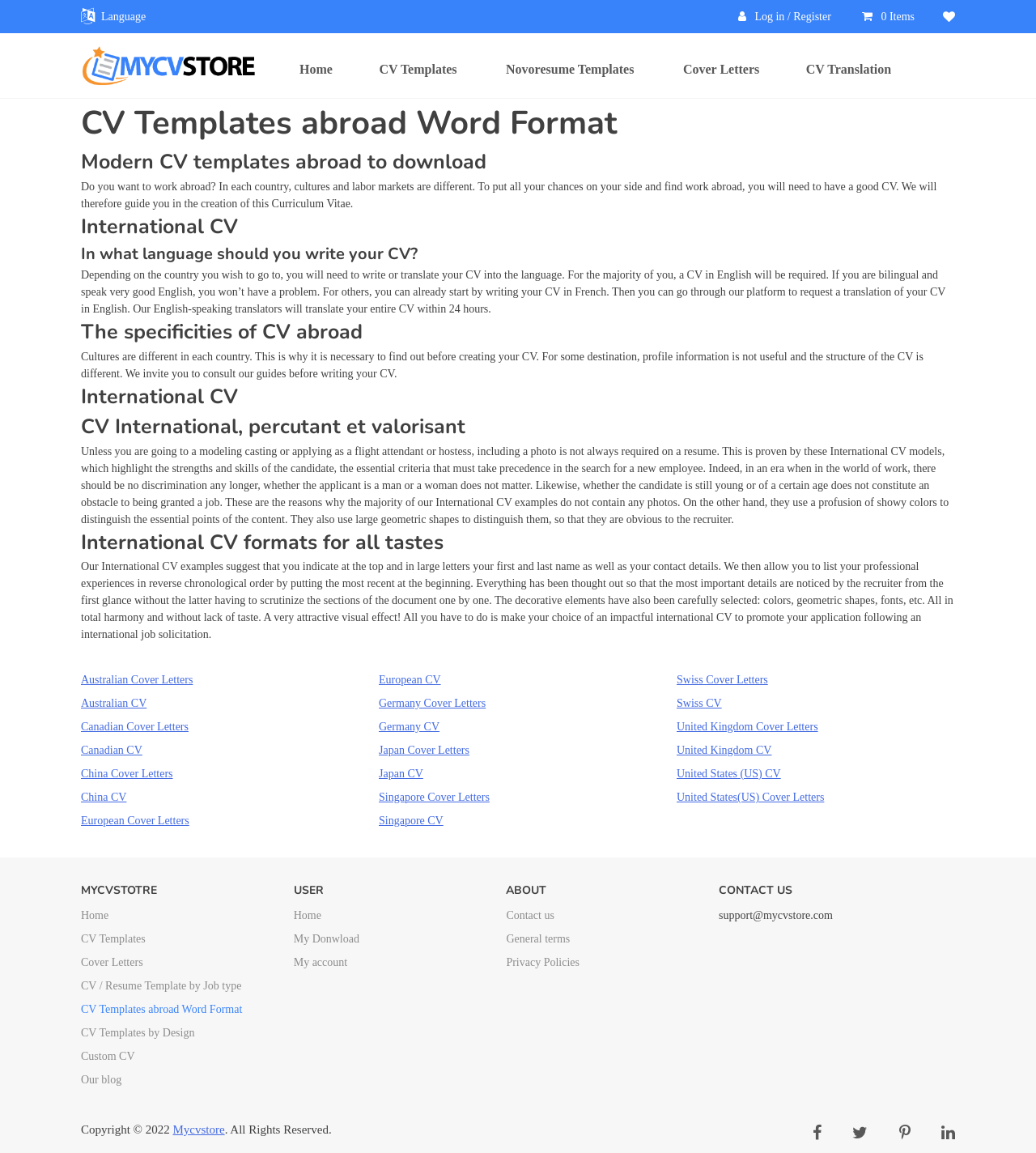Bounding box coordinates should be provided in the format (top-left x, top-left y, bottom-right x, bottom-right y) with all values between 0 and 1. Identify the bounding box for this UI element: CV Templates abroad Word Format

[0.078, 0.87, 0.234, 0.881]